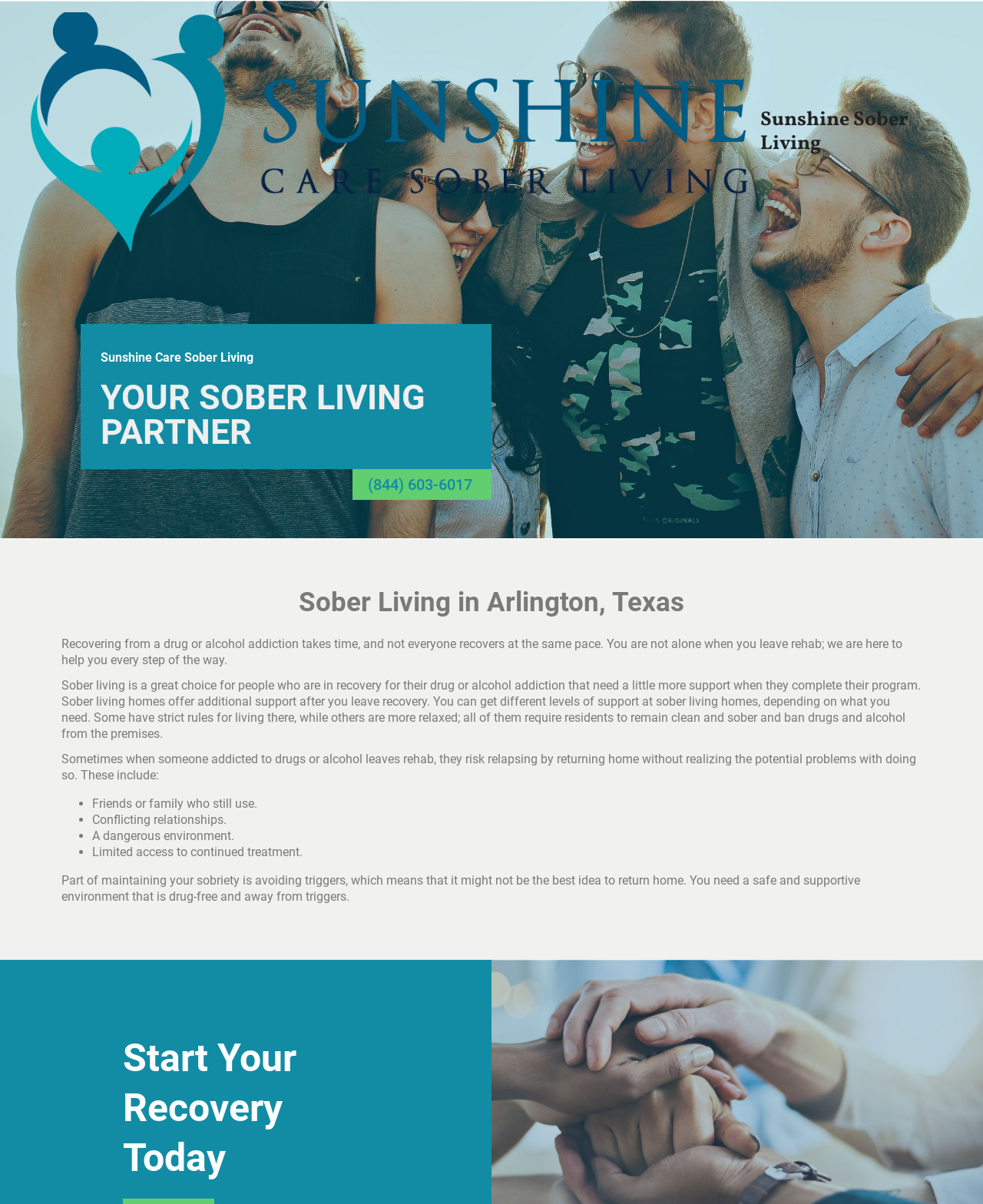Provide the text content of the webpage's main heading.

YOUR SOBER LIVING PARTNER